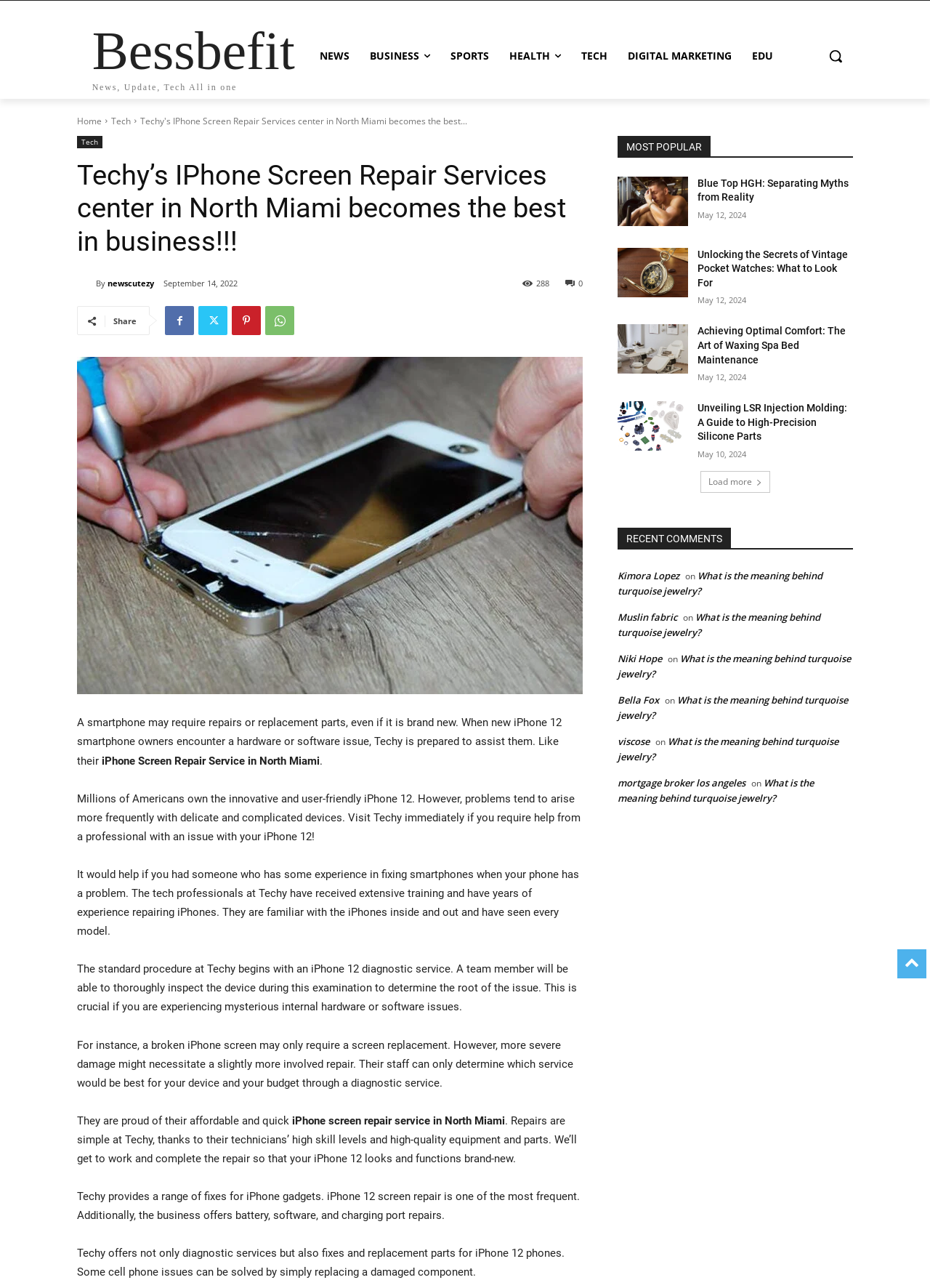Please determine the bounding box coordinates of the section I need to click to accomplish this instruction: "View the image of Jaguar".

None